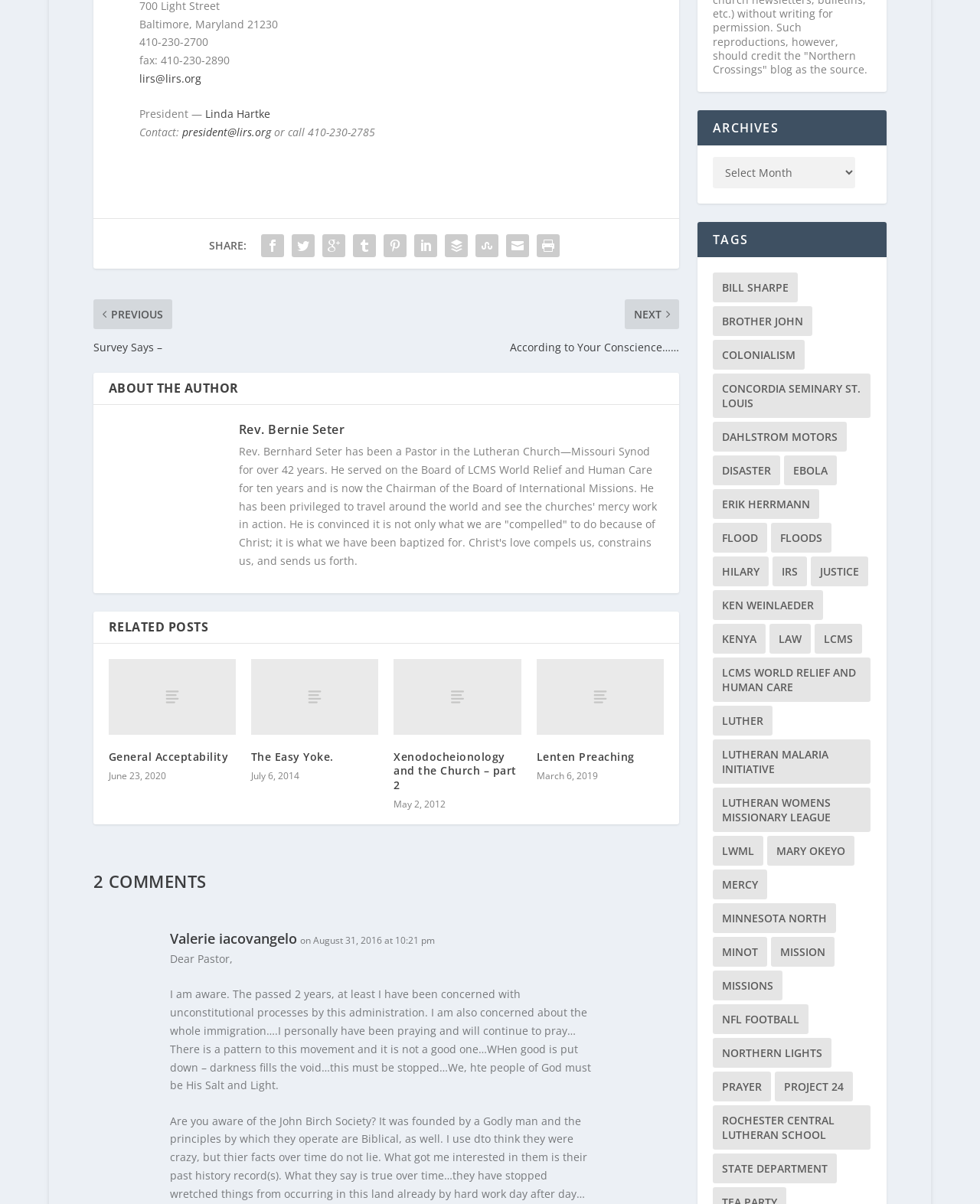What is the date of the comment made by Valerie Iacovangelo?
Offer a detailed and full explanation in response to the question.

The date of the comment made by Valerie Iacovangelo is mentioned as 'on August 31, 2016 at 10:21 pm'.